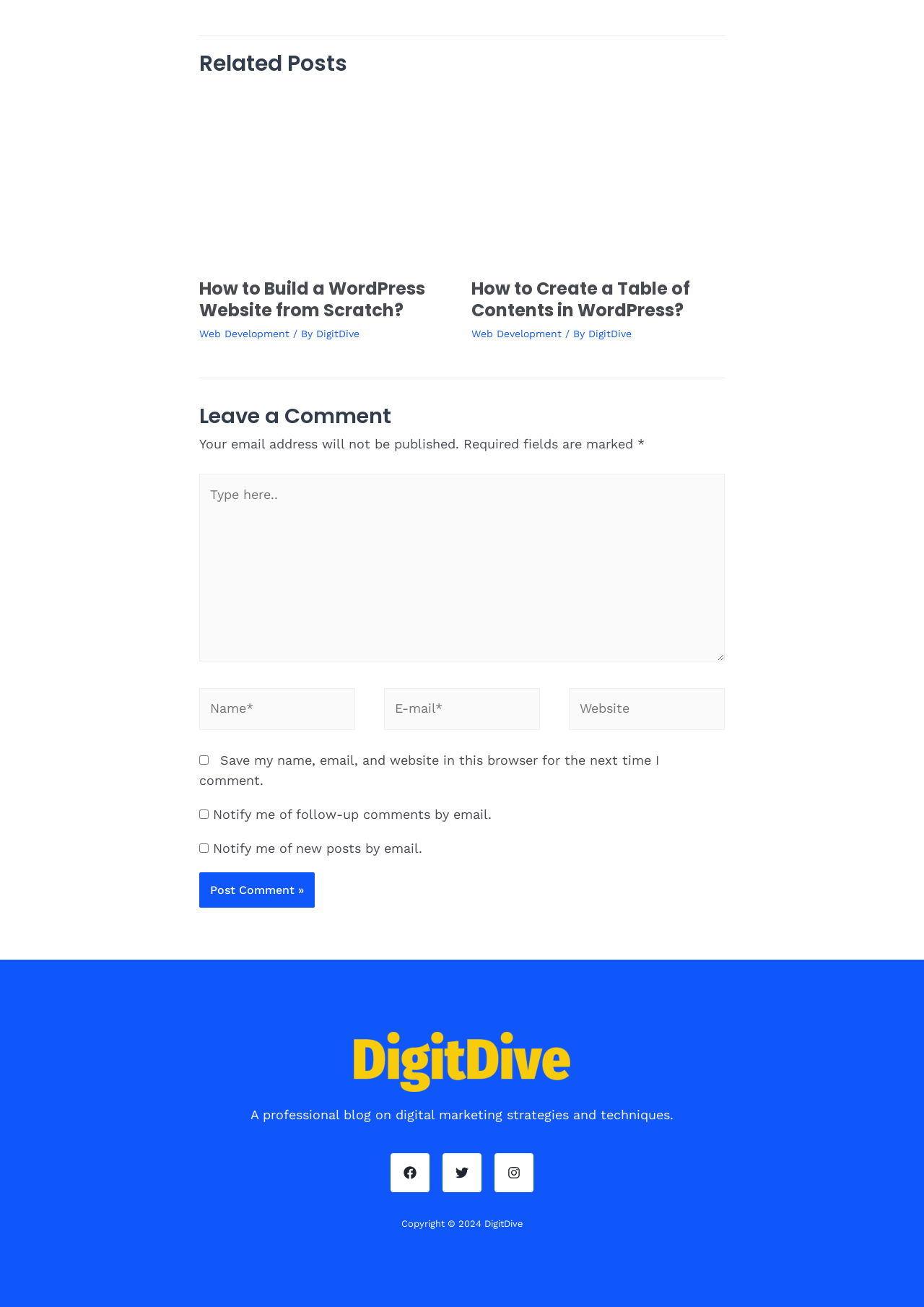What is the author of the first related post?
Please provide a comprehensive answer to the question based on the webpage screenshot.

I looked at the first article element [169] and found the link element [584] with the text 'DigitDive', which is the author of the first related post.